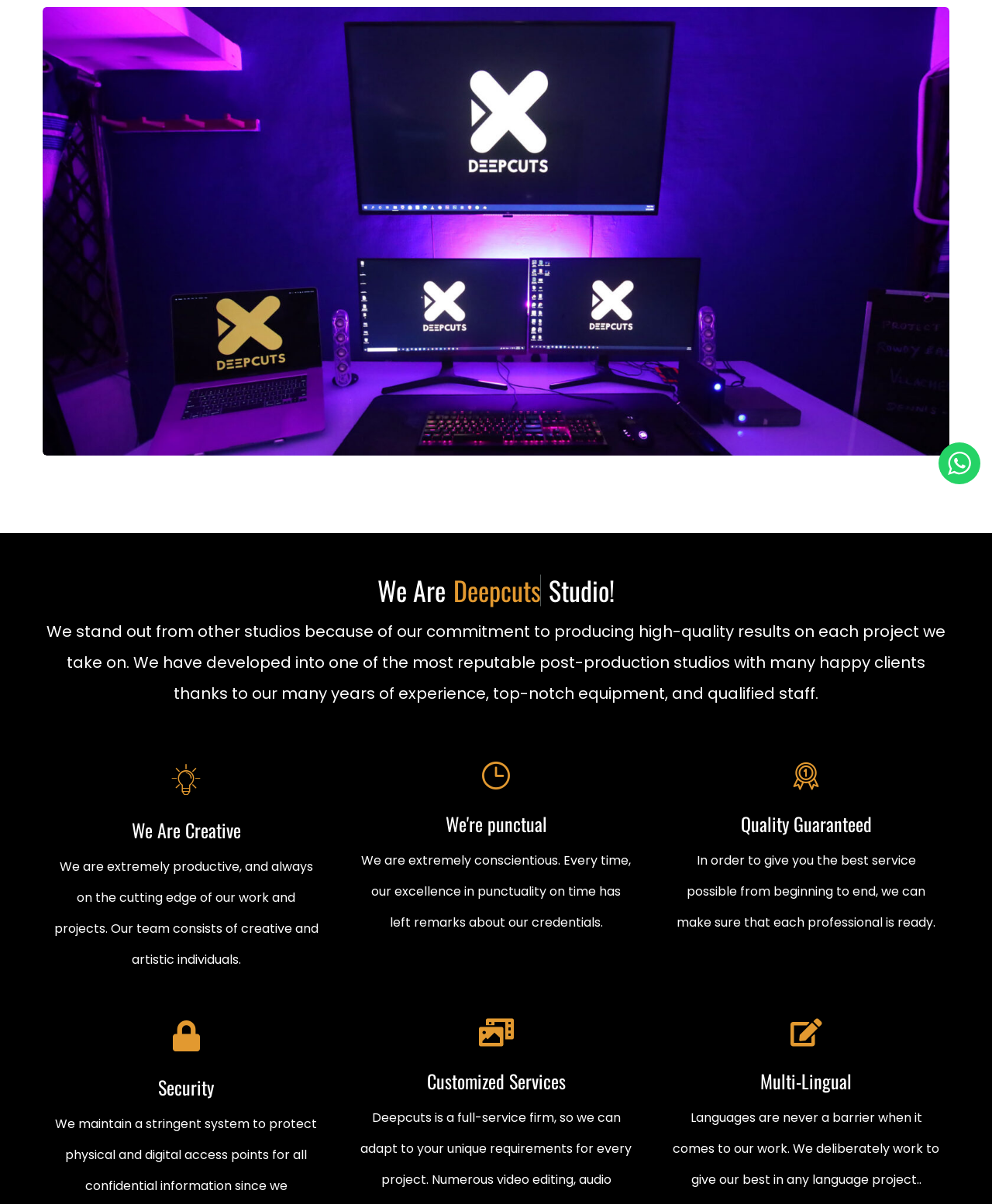Locate and provide the bounding box coordinates for the HTML element that matches this description: "Read MoreRead More".

[0.447, 0.265, 0.553, 0.293]